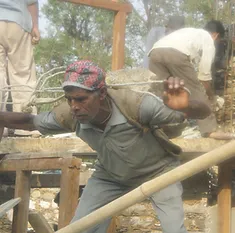Use the information in the screenshot to answer the question comprehensively: What is the laborer wearing on his head?

The laborer is wearing a vibrant patterned headscarf, which is mentioned in the caption as adding a splash of color to the scene and reflecting the traditional attire of the region.